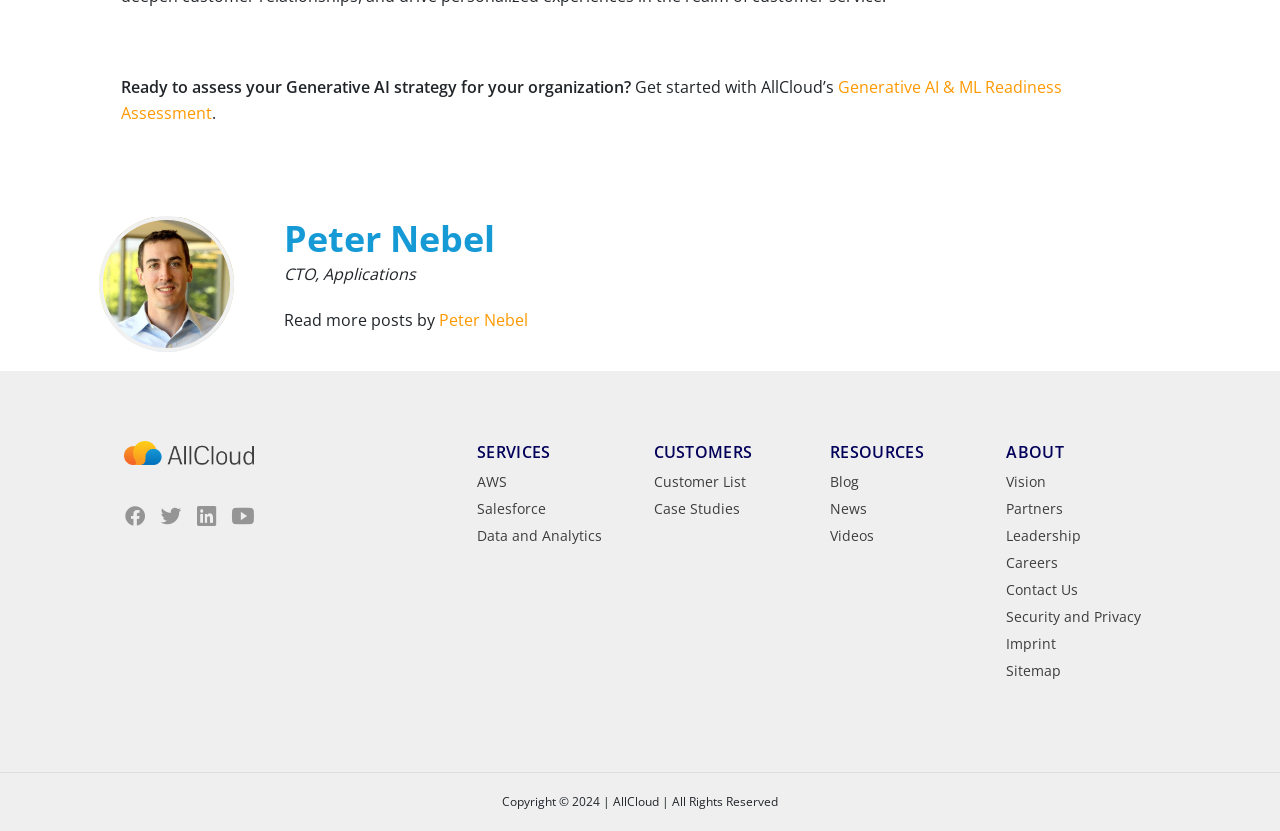Identify the bounding box coordinates of the part that should be clicked to carry out this instruction: "Explore Data and Analytics".

[0.373, 0.633, 0.47, 0.656]